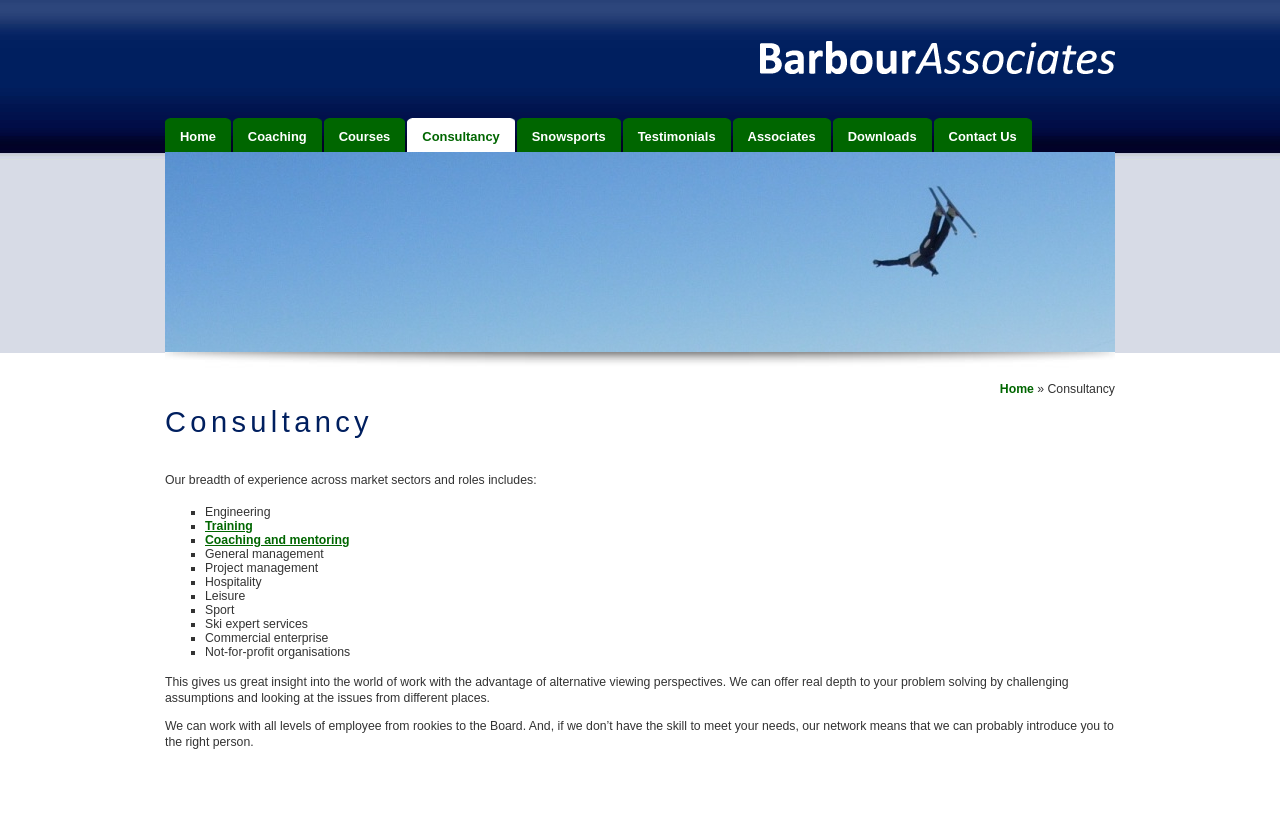Can you pinpoint the bounding box coordinates for the clickable element required for this instruction: "Click the 'READ MORE' button to learn about Defensive Driving Classes"? The coordinates should be four float numbers between 0 and 1, i.e., [left, top, right, bottom].

None